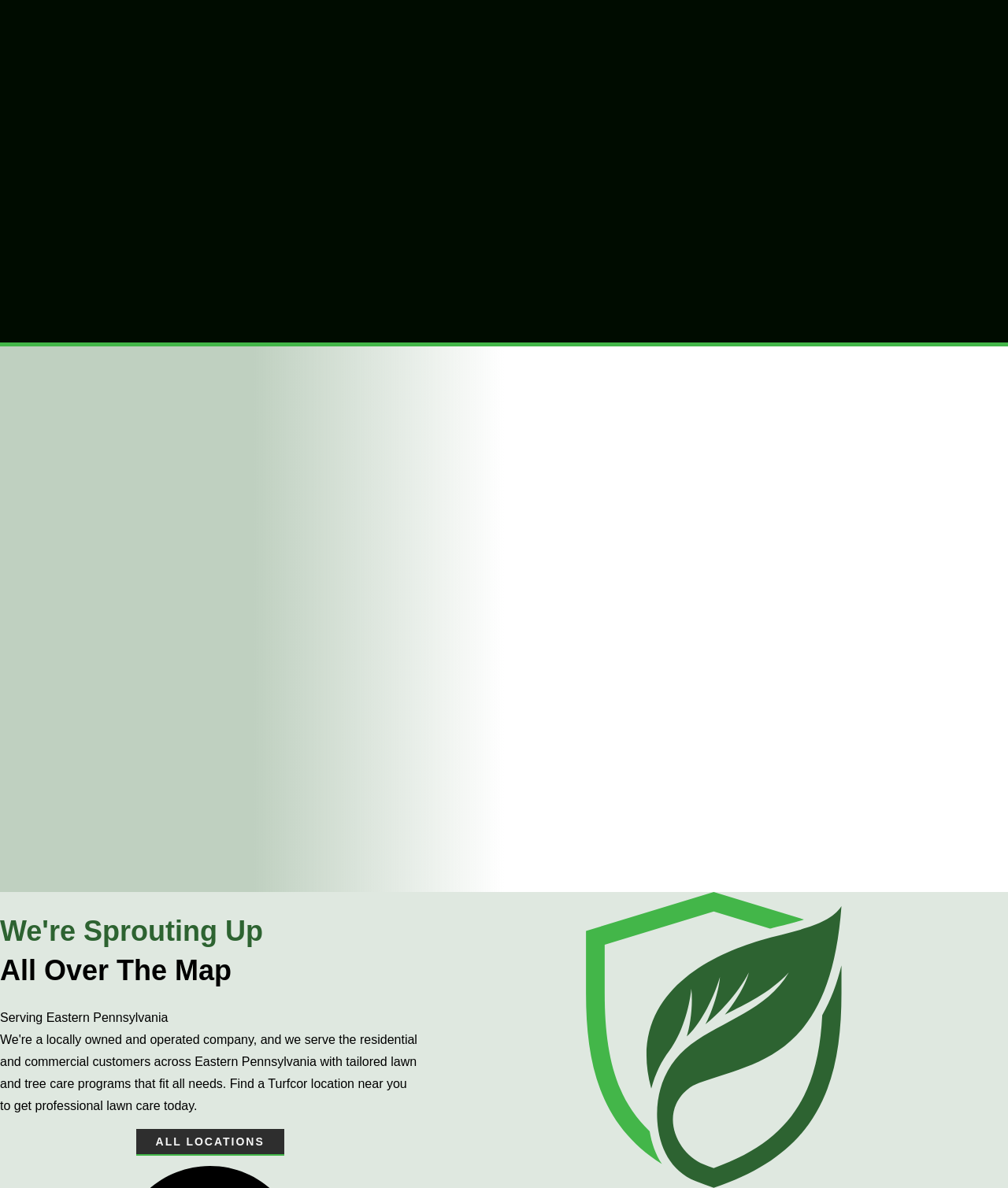What is the name of the first lawn care package?
From the screenshot, supply a one-word or short-phrase answer.

Turfcor Primary